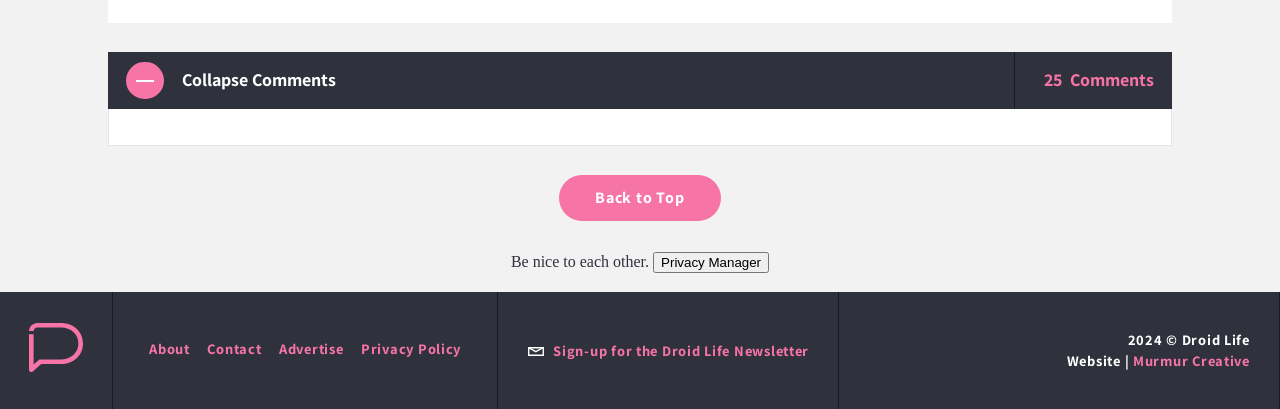Find the bounding box coordinates for the UI element that matches this description: "Back to Top".

[0.437, 0.428, 0.563, 0.541]